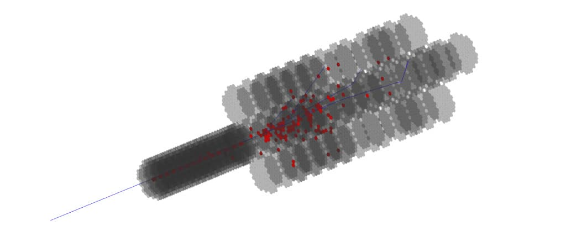Please answer the following question using a single word or phrase: 
What is the name of the detector?

HGCal